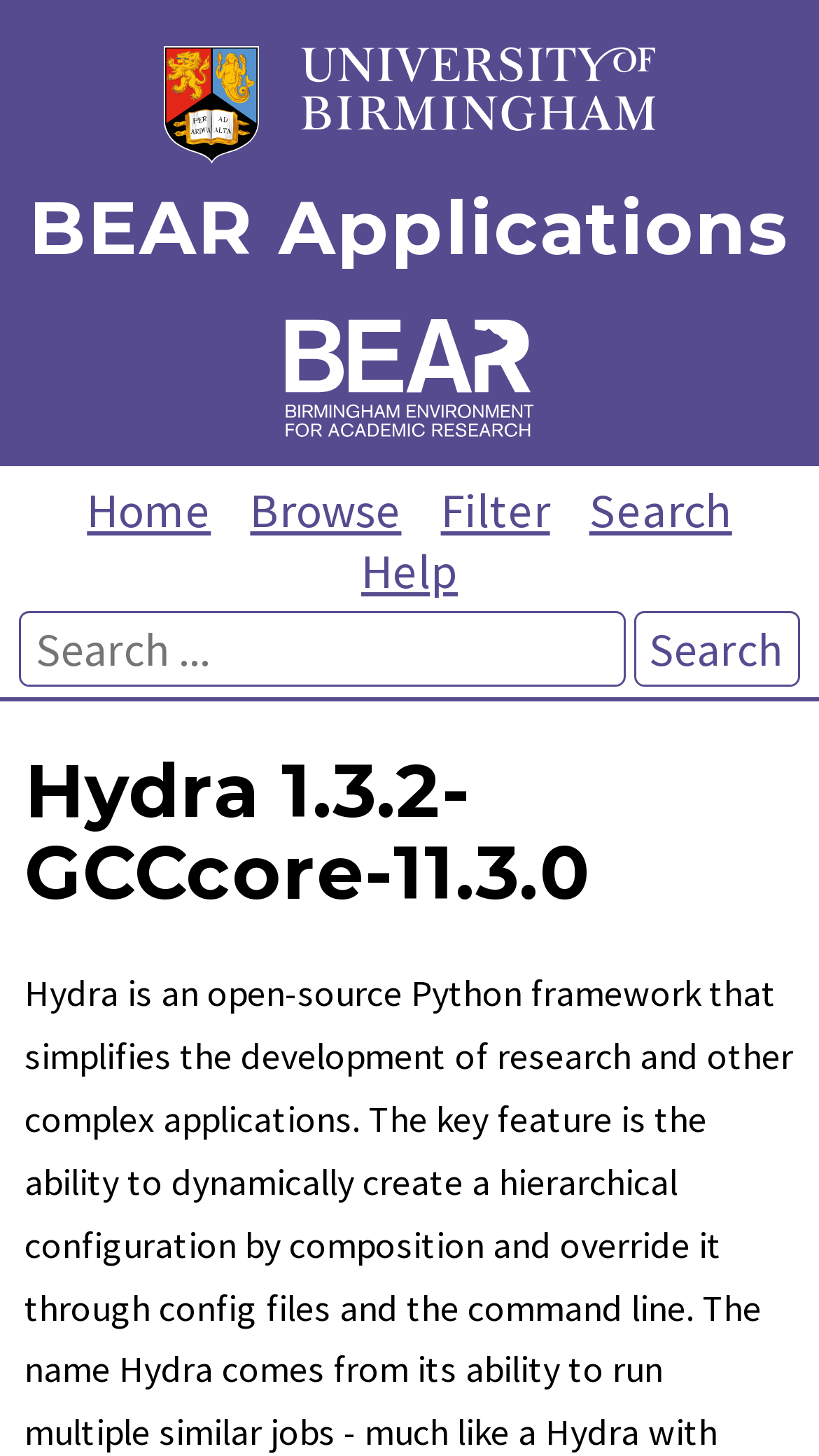Identify the bounding box coordinates for the element you need to click to achieve the following task: "view December 2012". Provide the bounding box coordinates as four float numbers between 0 and 1, in the form [left, top, right, bottom].

None